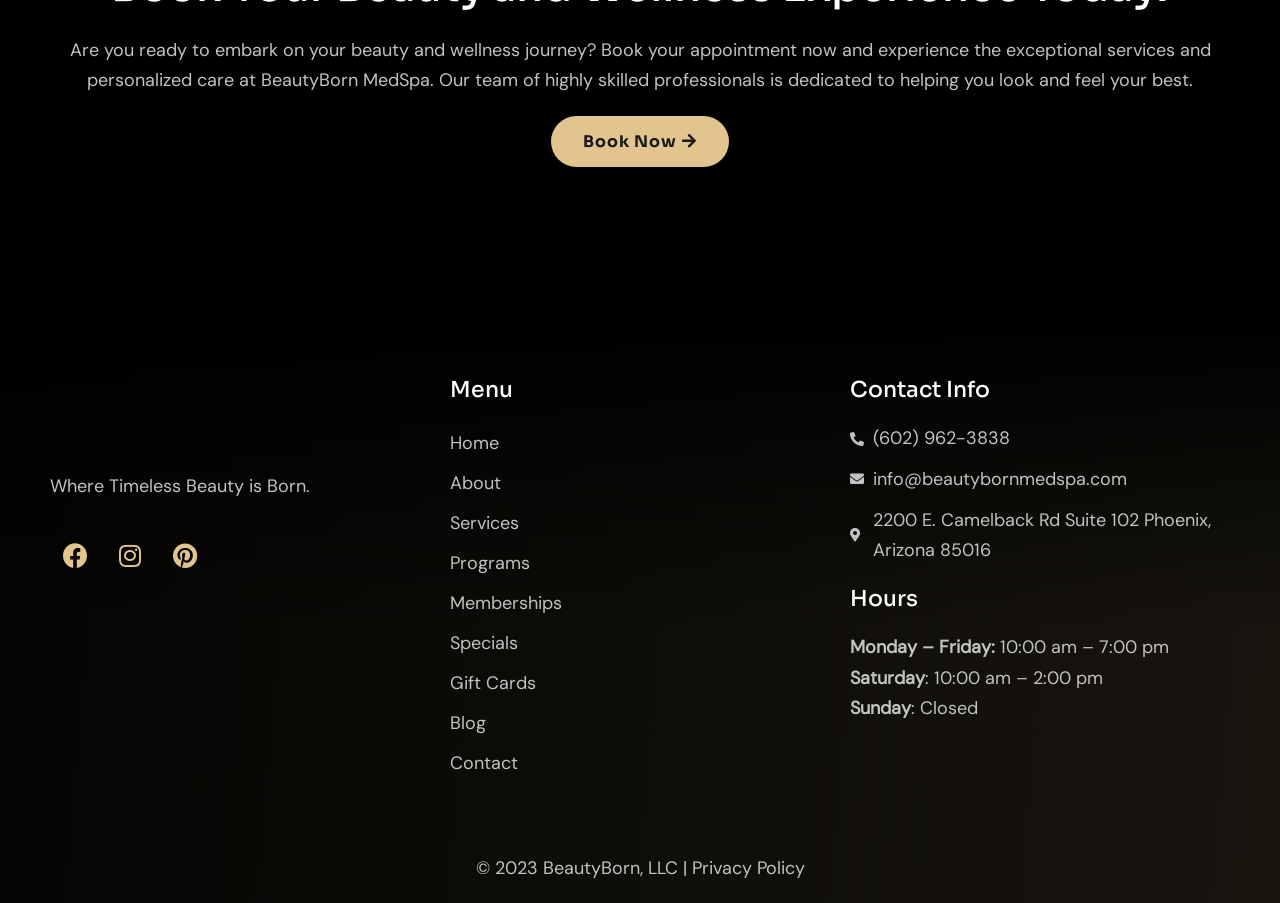Please determine the bounding box coordinates of the section I need to click to accomplish this instruction: "Visit Facebook page".

[0.039, 0.588, 0.078, 0.643]